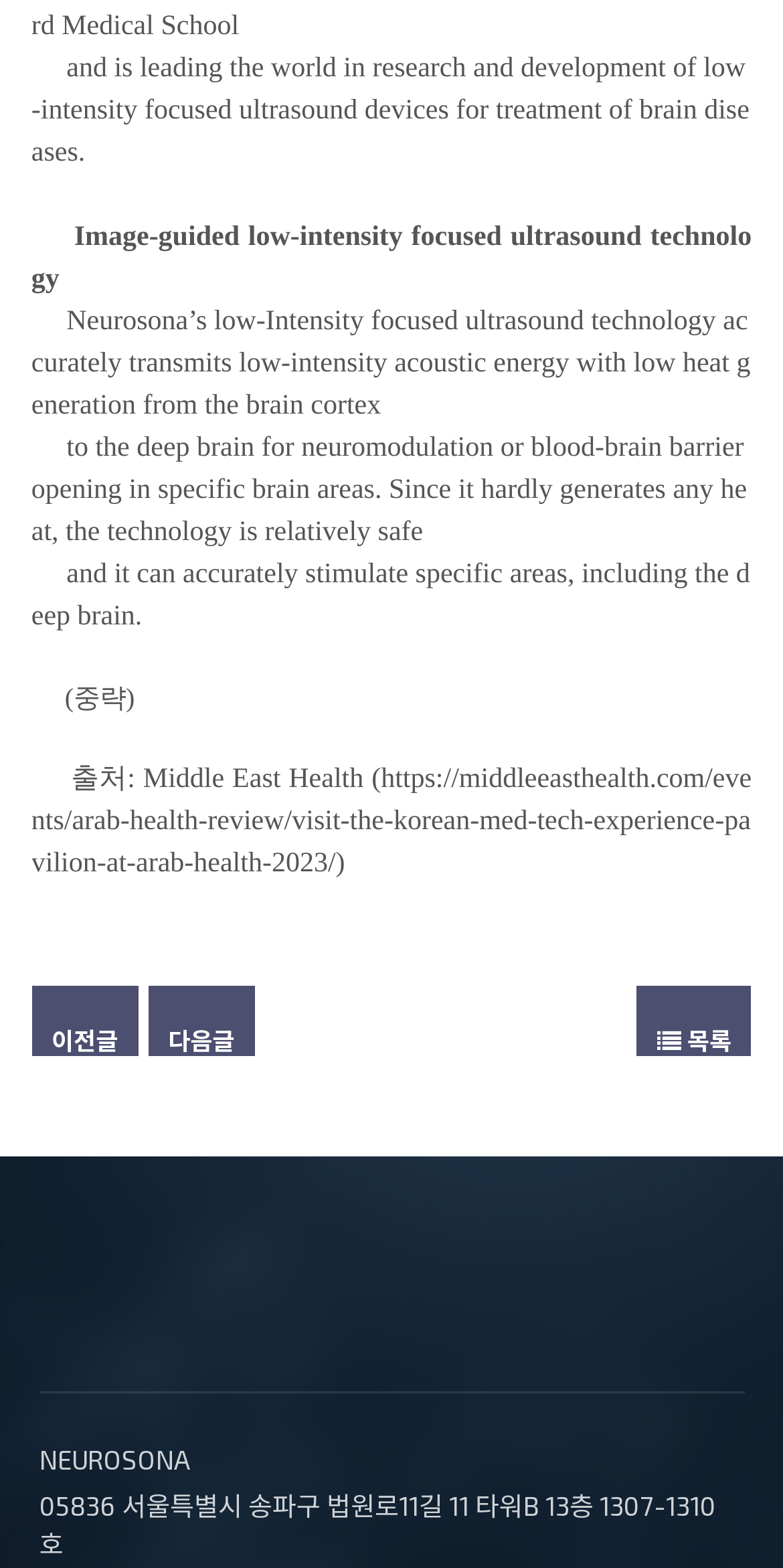What is the address of Neurosona?
Please answer the question with as much detail as possible using the screenshot.

The webpage provides the address of Neurosona, which is located in Seoul, South Korea, specifically in the Songpa-gu district.